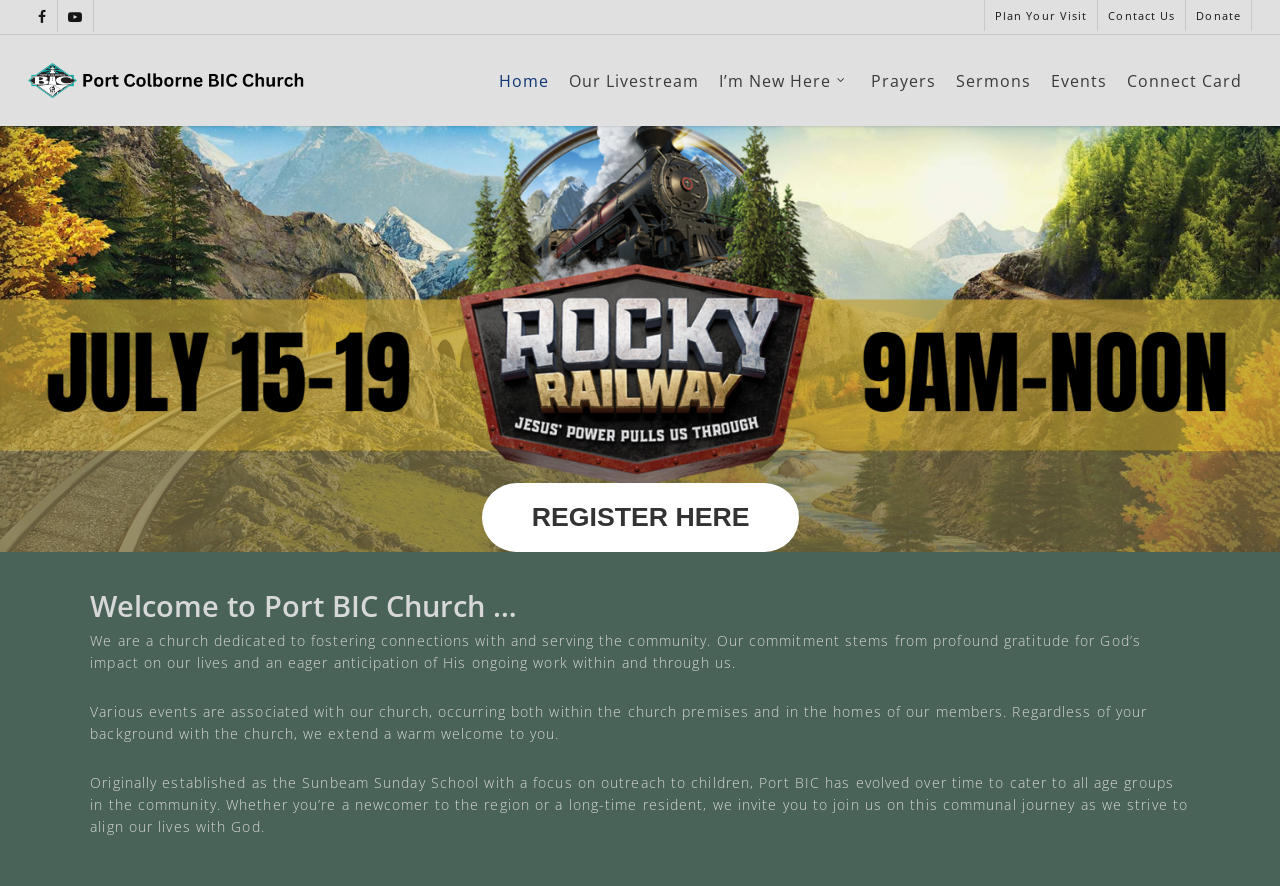Please give a one-word or short phrase response to the following question: 
What is the name of the church?

Port BIC Church